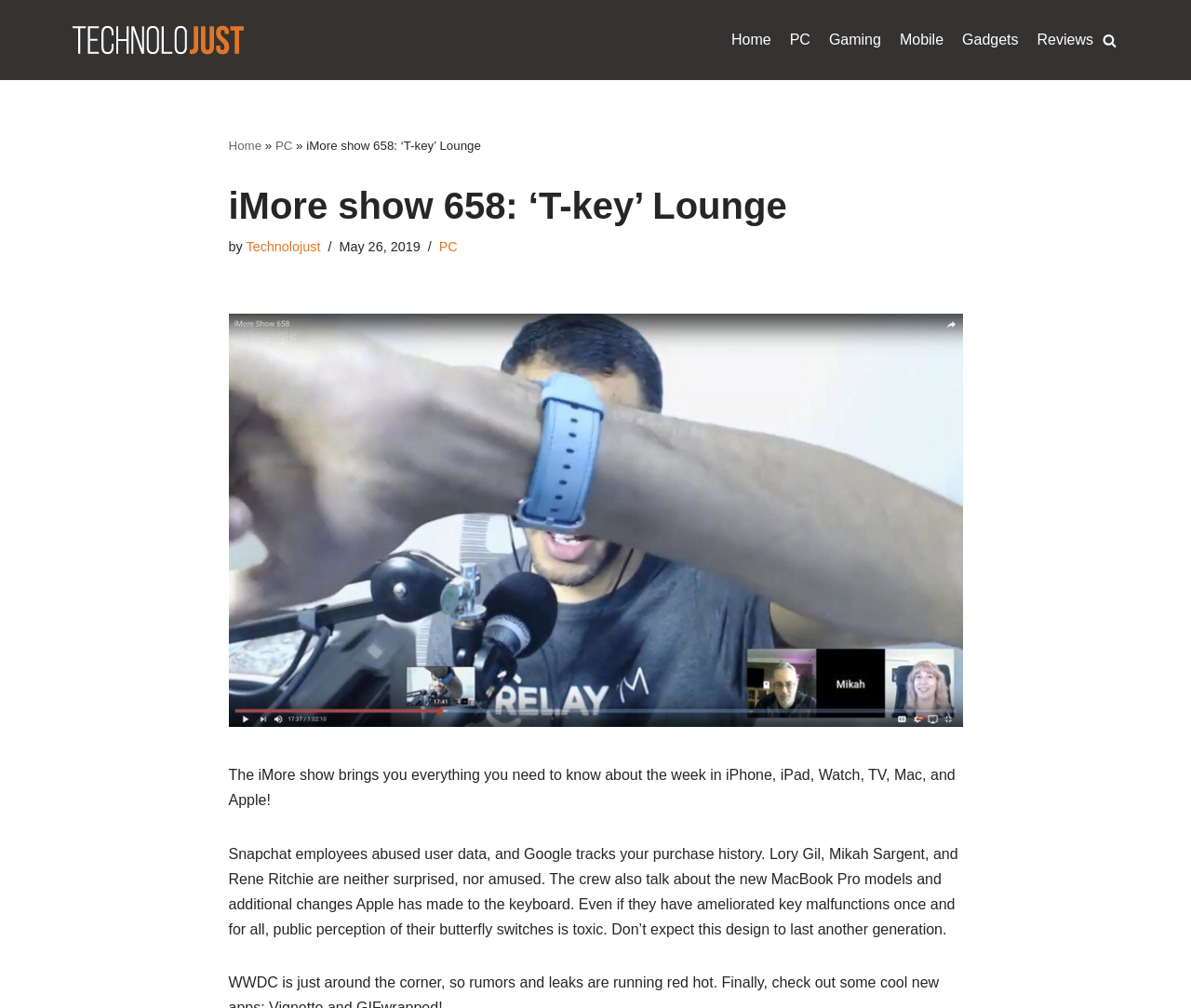Using the webpage screenshot, find the UI element described by Website Terms of Use. Provide the bounding box coordinates in the format (top-left x, top-left y, bottom-right x, bottom-right y), ensuring all values are floating point numbers between 0 and 1.

None